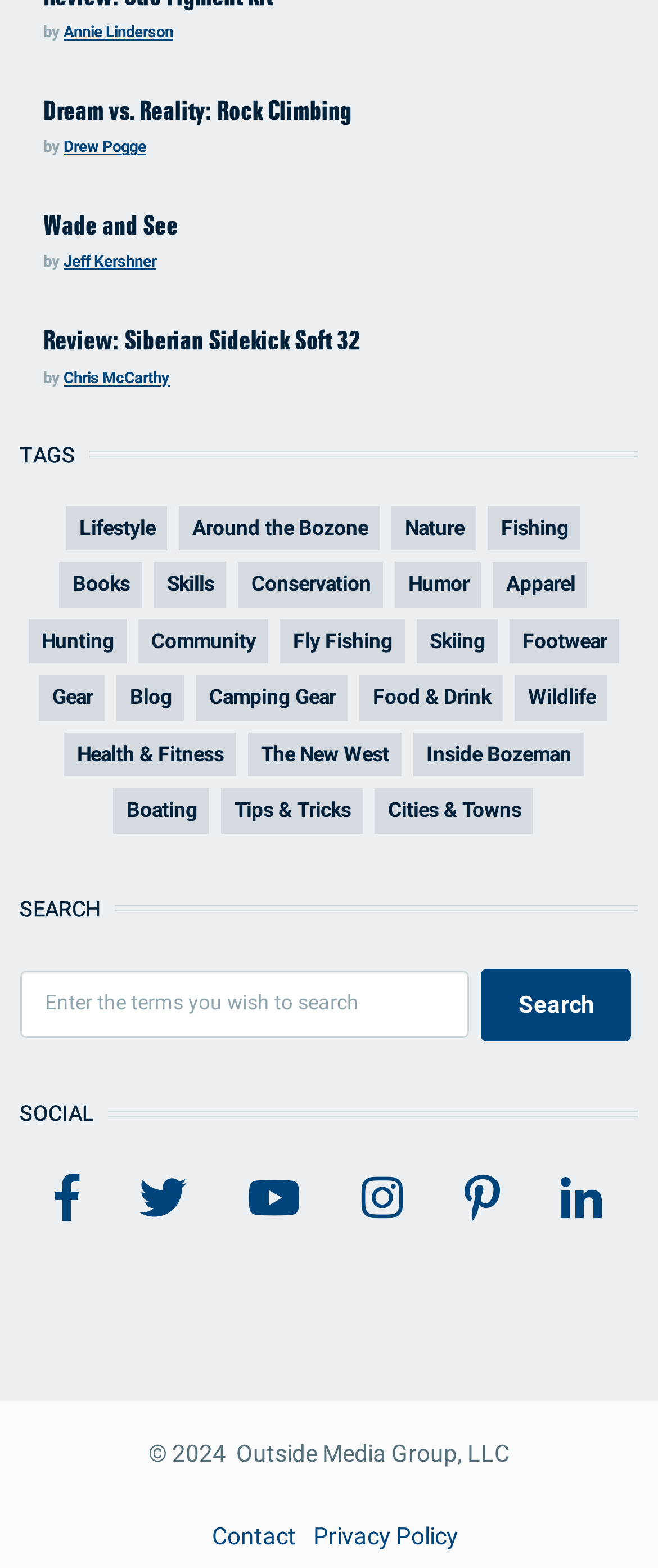What is the purpose of the textbox in the SEARCH section?
Look at the screenshot and give a one-word or phrase answer.

To input search queries